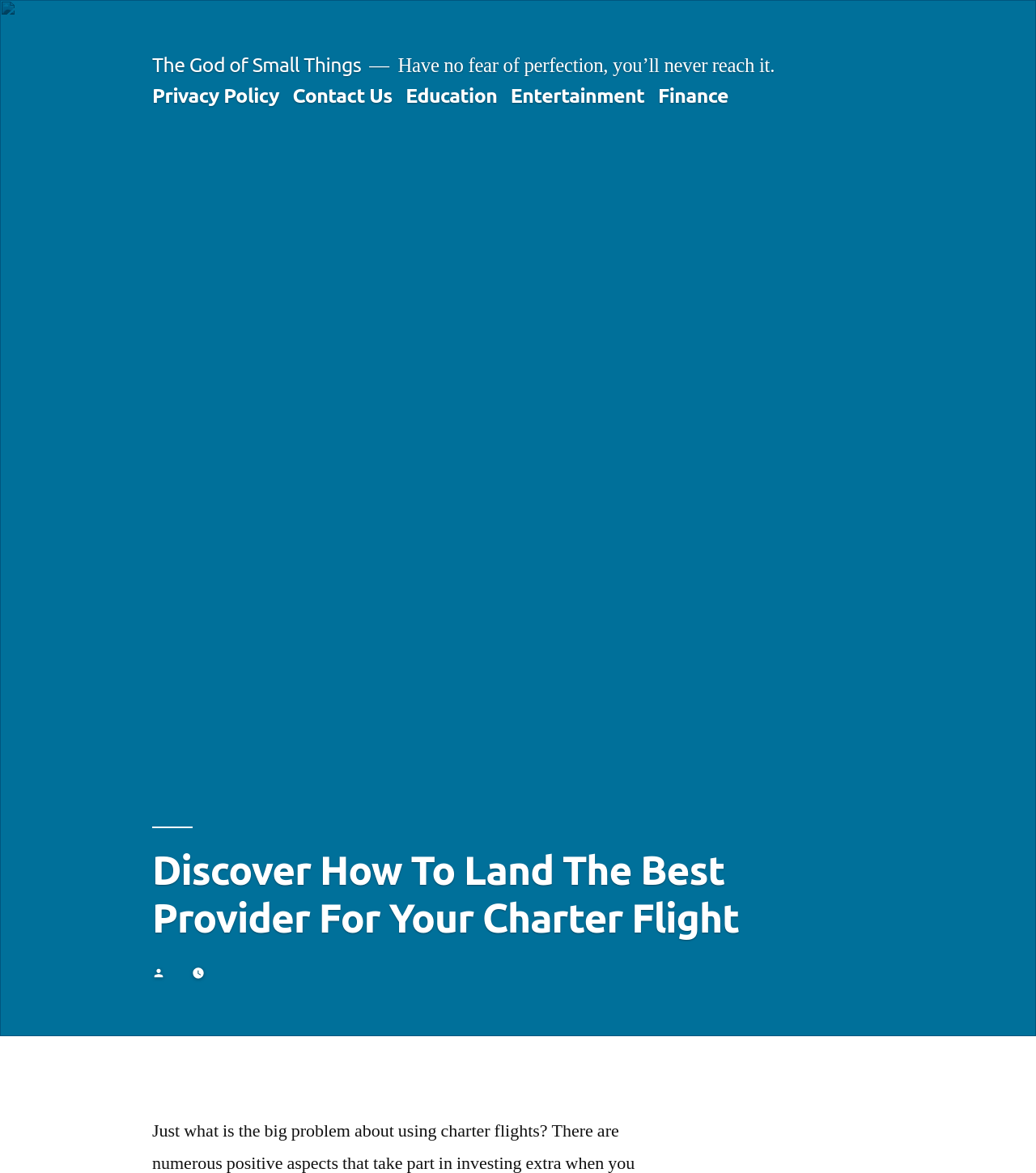Please find and give the text of the main heading on the webpage.

Discover How To Land The Best Provider For Your Charter Flight